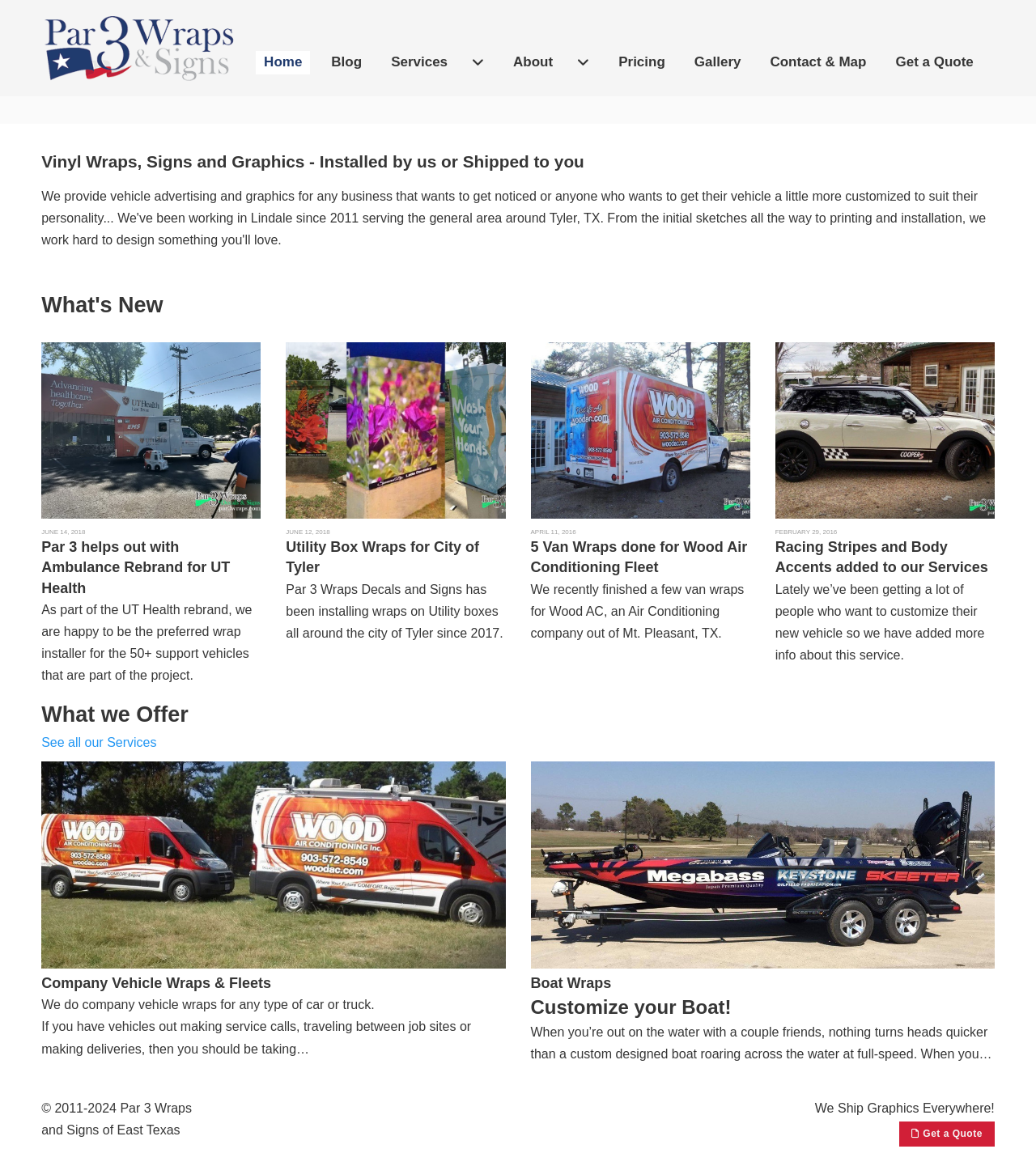Please specify the bounding box coordinates of the area that should be clicked to accomplish the following instruction: "Click on the 'Home' link". The coordinates should consist of four float numbers between 0 and 1, i.e., [left, top, right, bottom].

[0.247, 0.044, 0.299, 0.064]